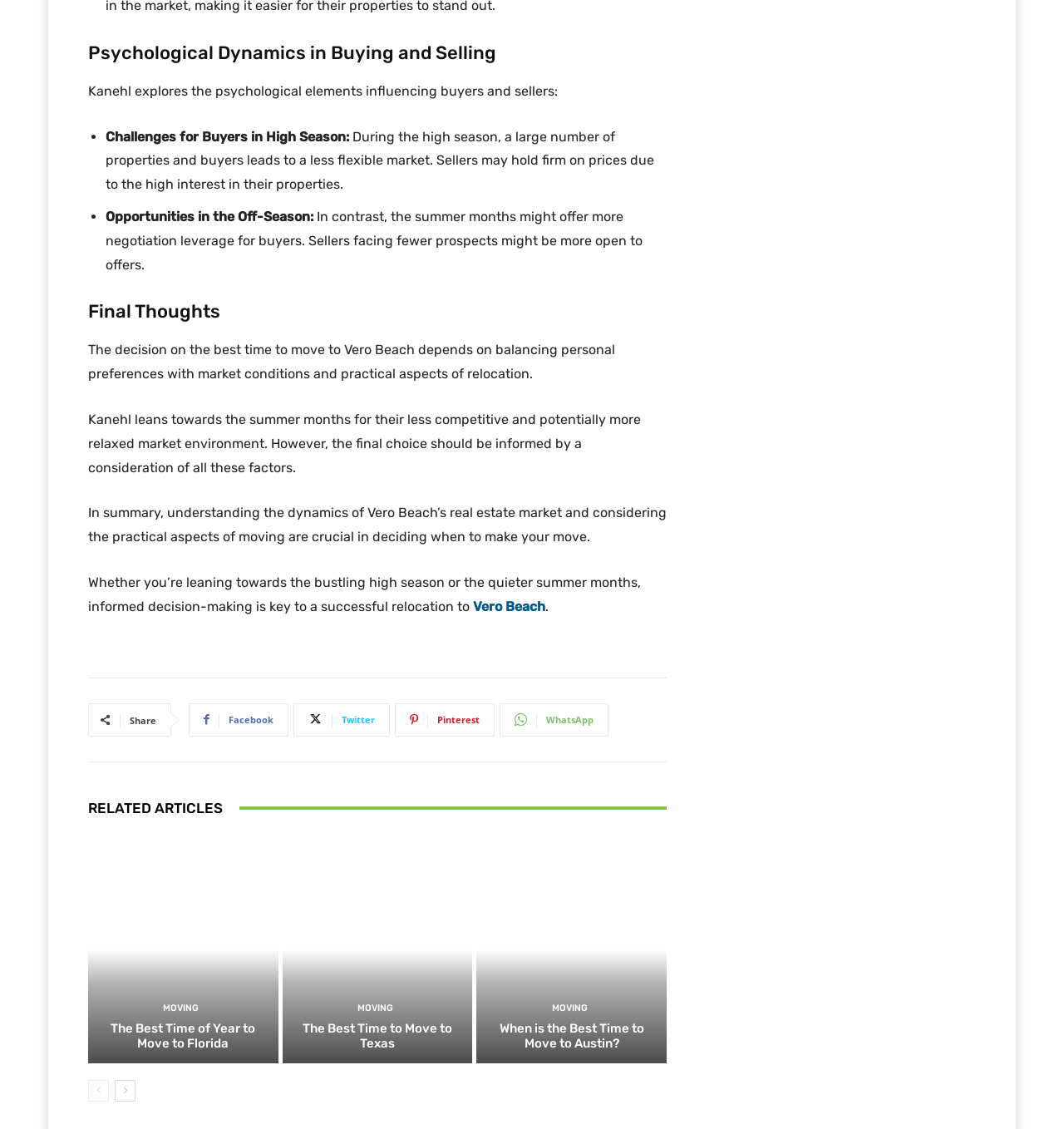Show the bounding box coordinates of the region that should be clicked to follow the instruction: "Click on 'Vero Beach'."

[0.445, 0.53, 0.512, 0.544]